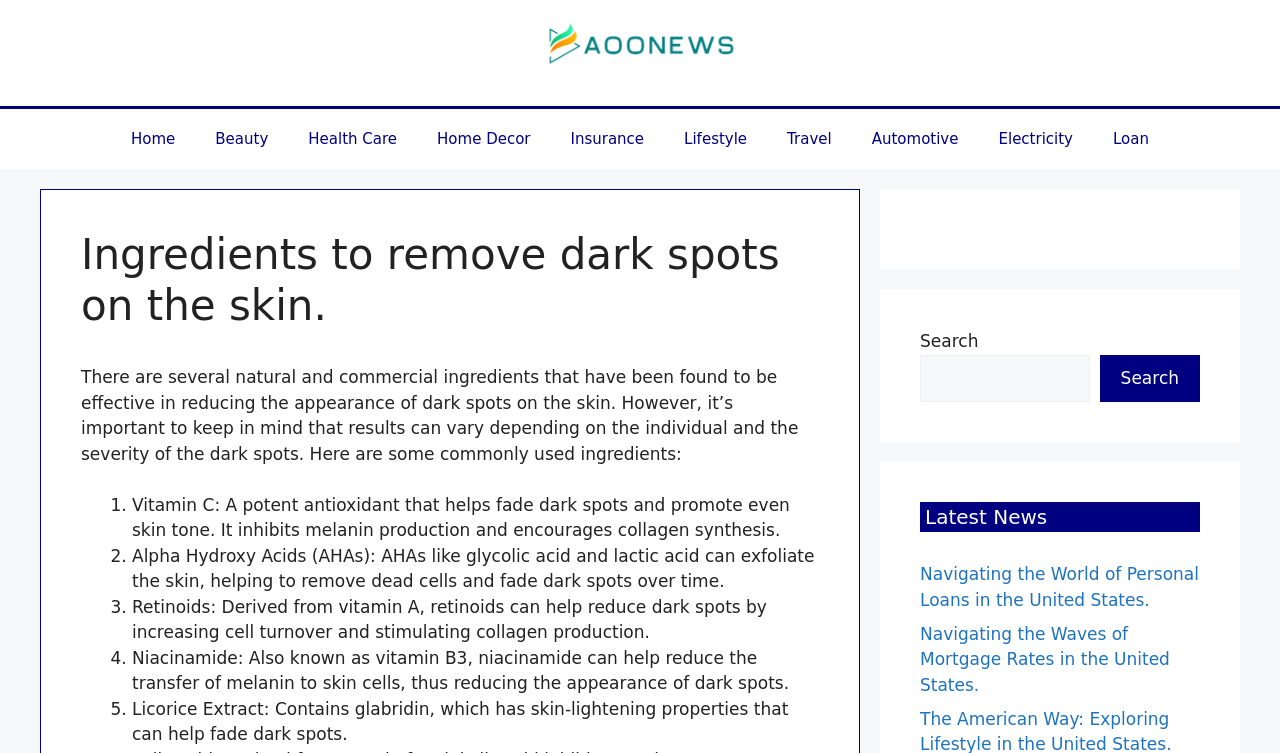Select the bounding box coordinates of the element I need to click to carry out the following instruction: "Click on the Home link".

[0.087, 0.145, 0.153, 0.225]